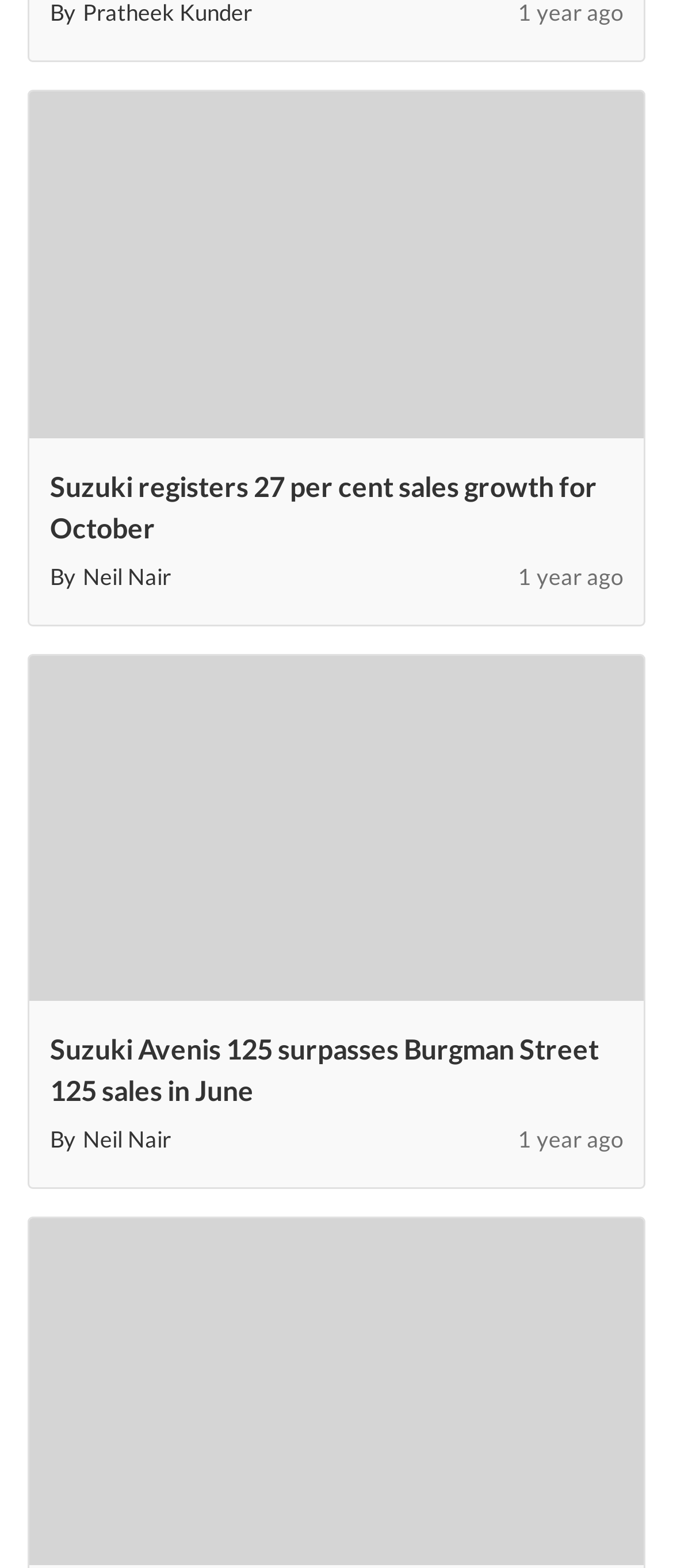Determine the bounding box coordinates of the target area to click to execute the following instruction: "View Suzuki registers 27 per cent sales growth for October news."

[0.044, 0.059, 0.956, 0.279]